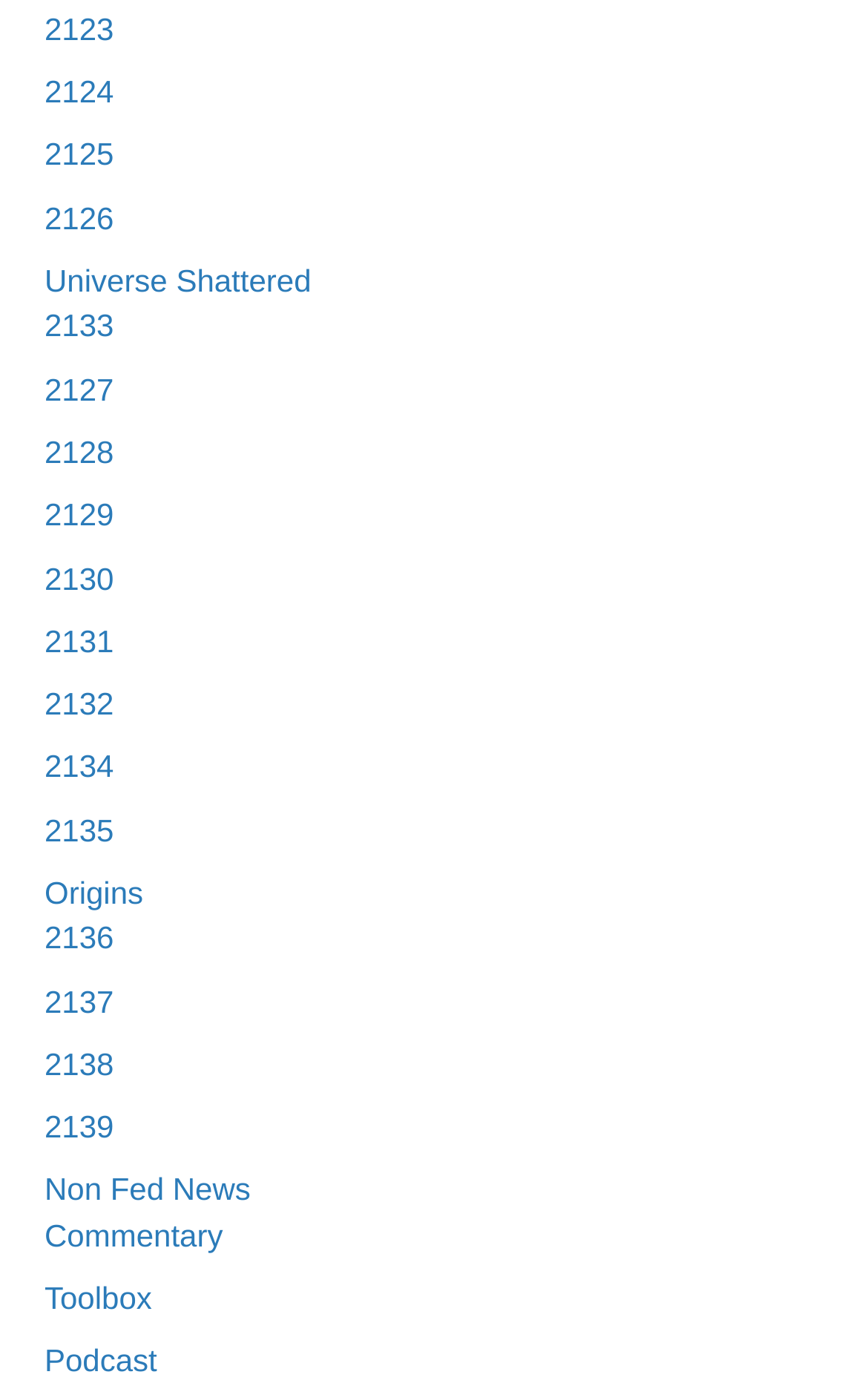Please indicate the bounding box coordinates of the element's region to be clicked to achieve the instruction: "visit Non Fed News". Provide the coordinates as four float numbers between 0 and 1, i.e., [left, top, right, bottom].

[0.051, 0.846, 0.289, 0.871]